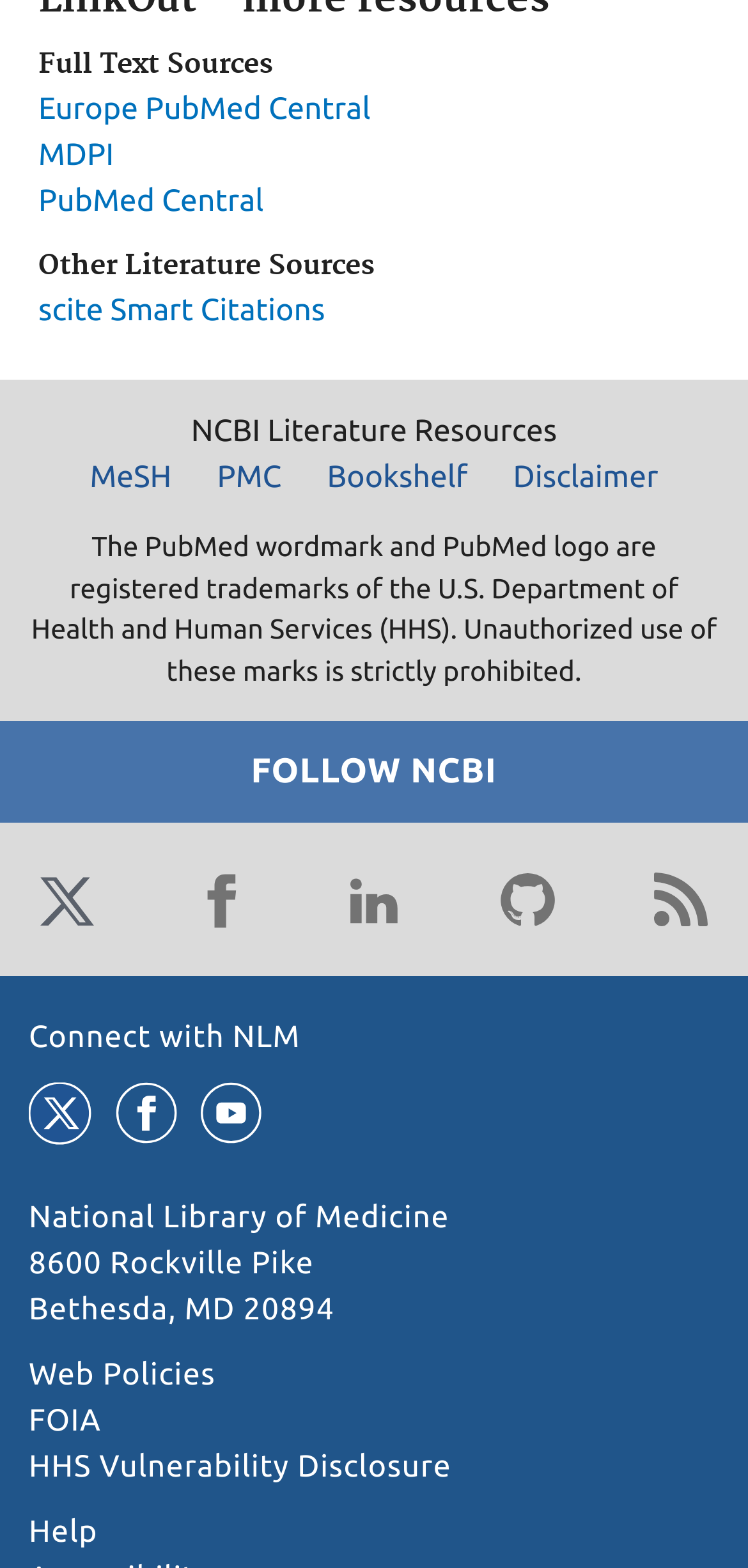What social media platforms are linked on the webpage?
Your answer should be a single word or phrase derived from the screenshot.

Twitter, Facebook, LinkedIn, GitHub, Blog